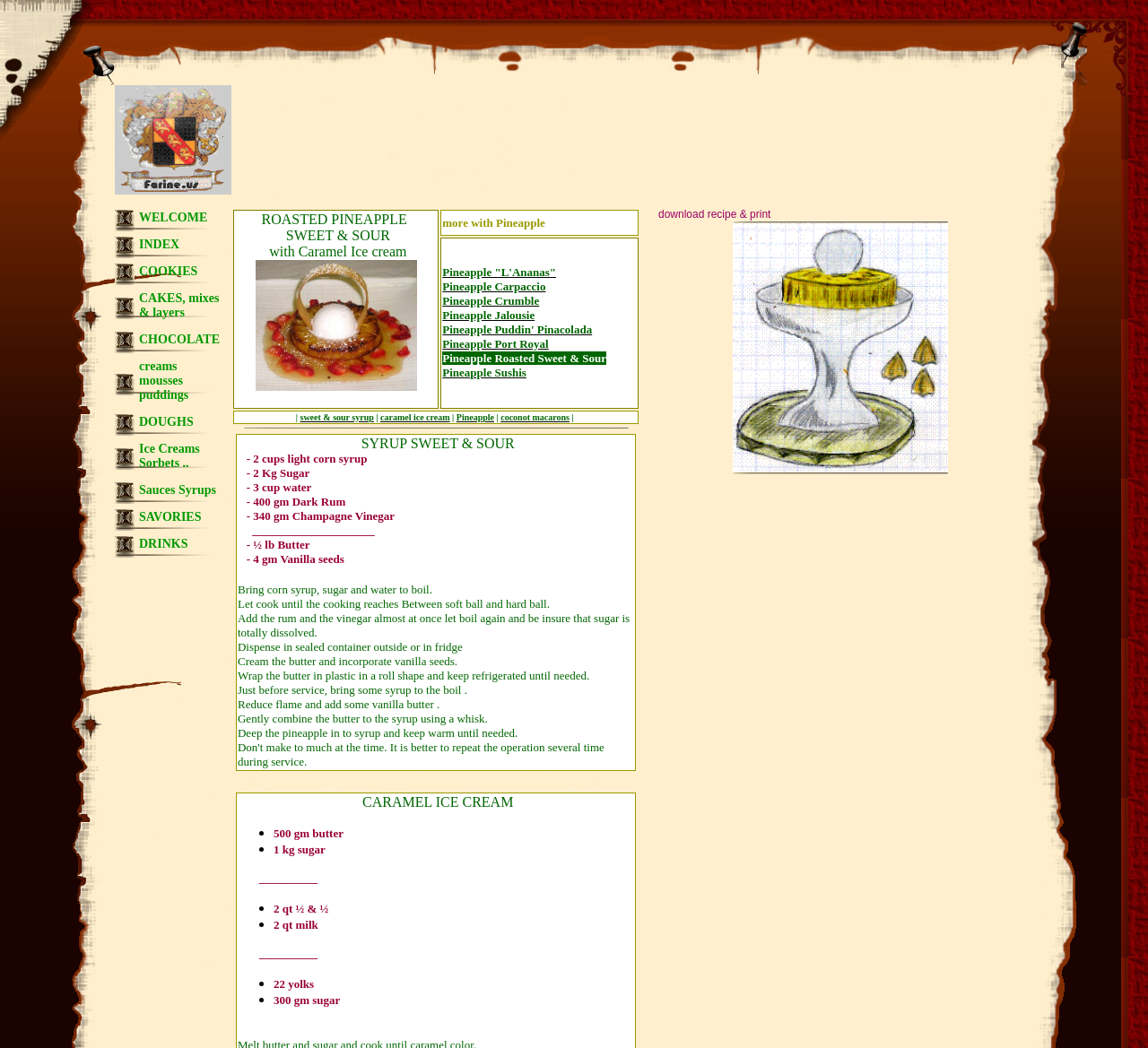Respond to the question below with a concise word or phrase:
How many yolks are needed for the caramel ice cream?

22 yolks